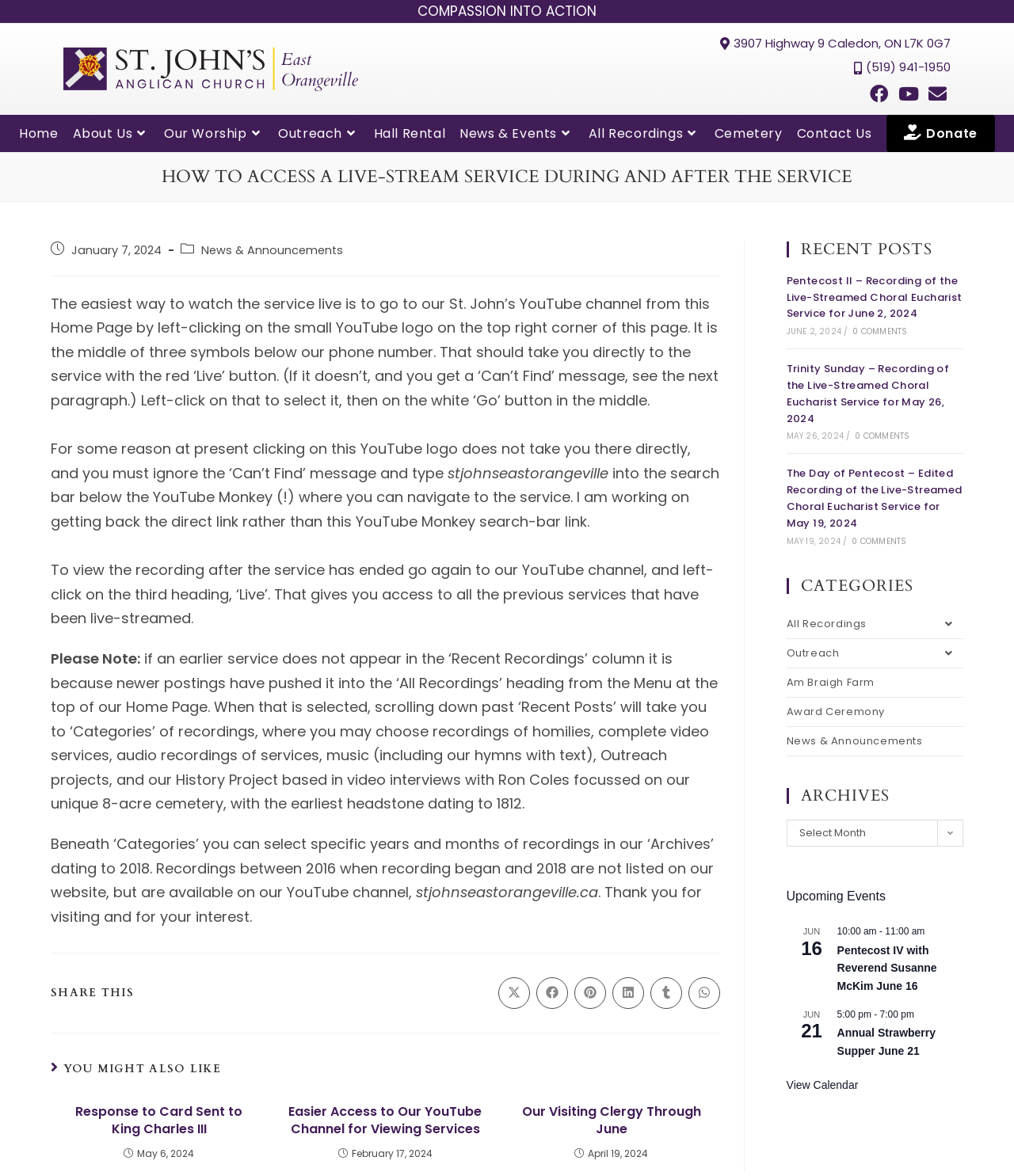Where is the 'Live' button located on the YouTube channel?
Answer with a single word or phrase by referring to the visual content.

On the third heading